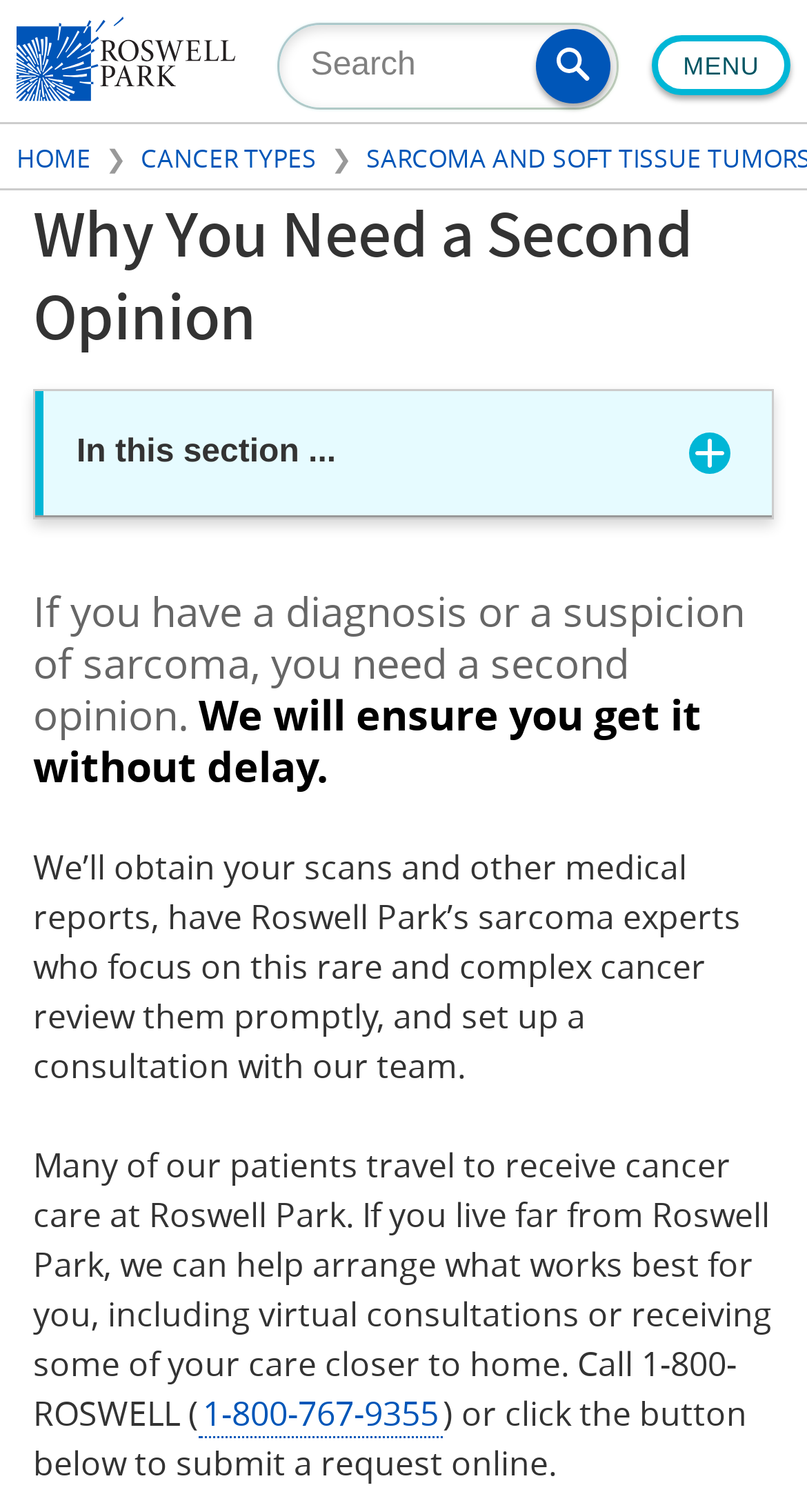Determine the bounding box coordinates of the region to click in order to accomplish the following instruction: "Submit a request online". Provide the coordinates as four float numbers between 0 and 1, specifically [left, top, right, bottom].

[0.041, 0.92, 0.926, 0.983]